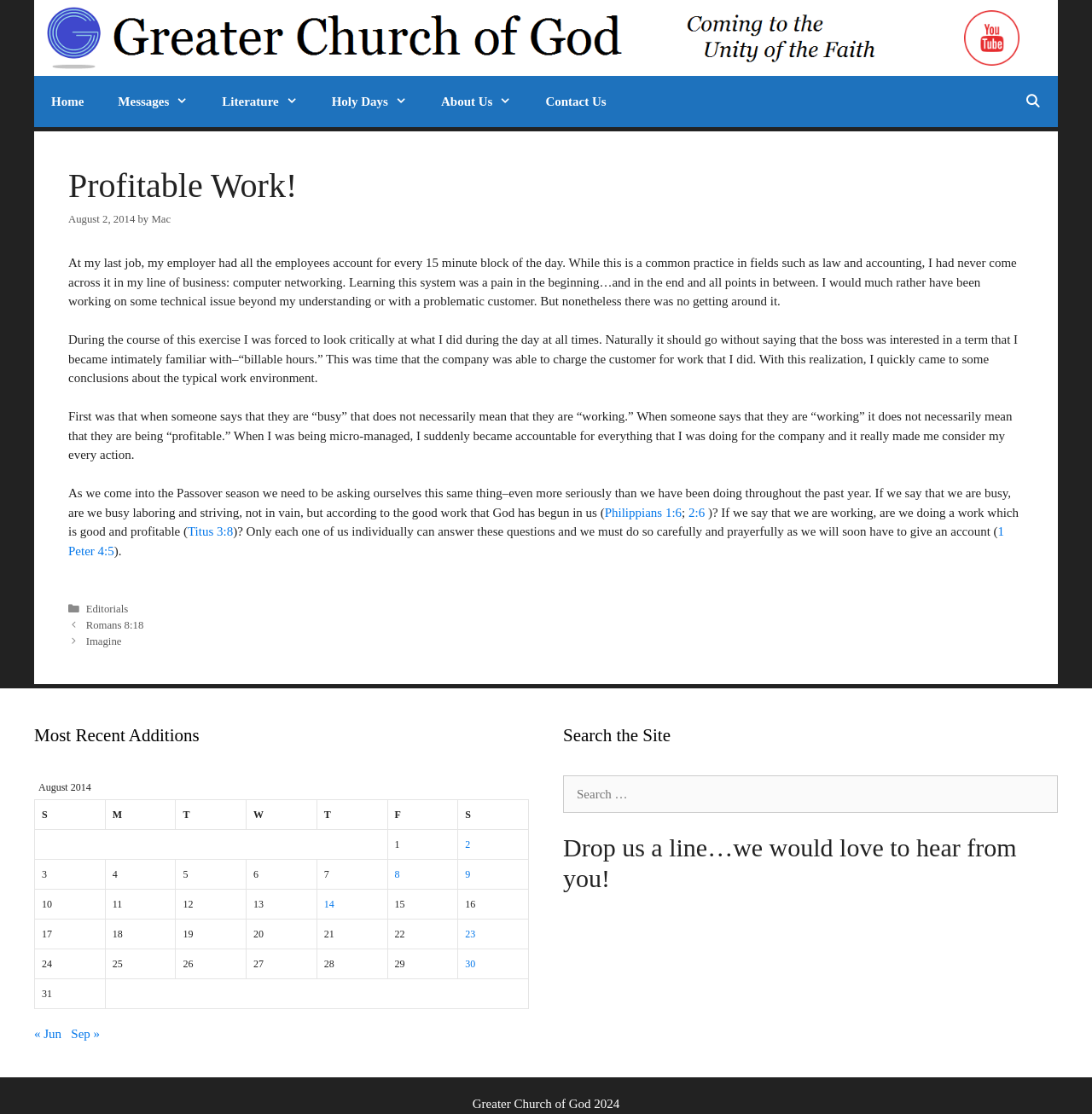Identify the bounding box coordinates for the element you need to click to achieve the following task: "Click the YouTube link". The coordinates must be four float values ranging from 0 to 1, formatted as [left, top, right, bottom].

[0.883, 0.009, 0.934, 0.064]